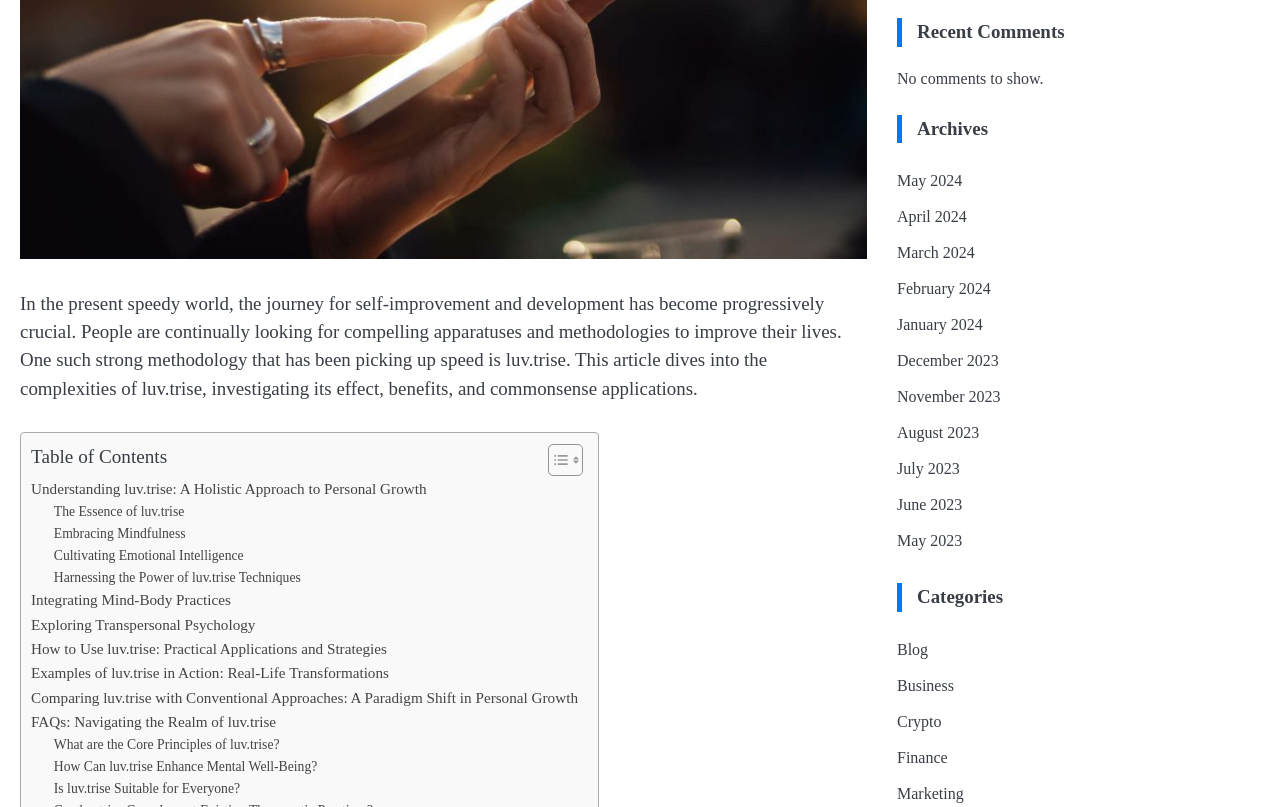Using the description "Cultivating Emotional Intelligence", locate and provide the bounding box of the UI element.

[0.042, 0.675, 0.19, 0.702]